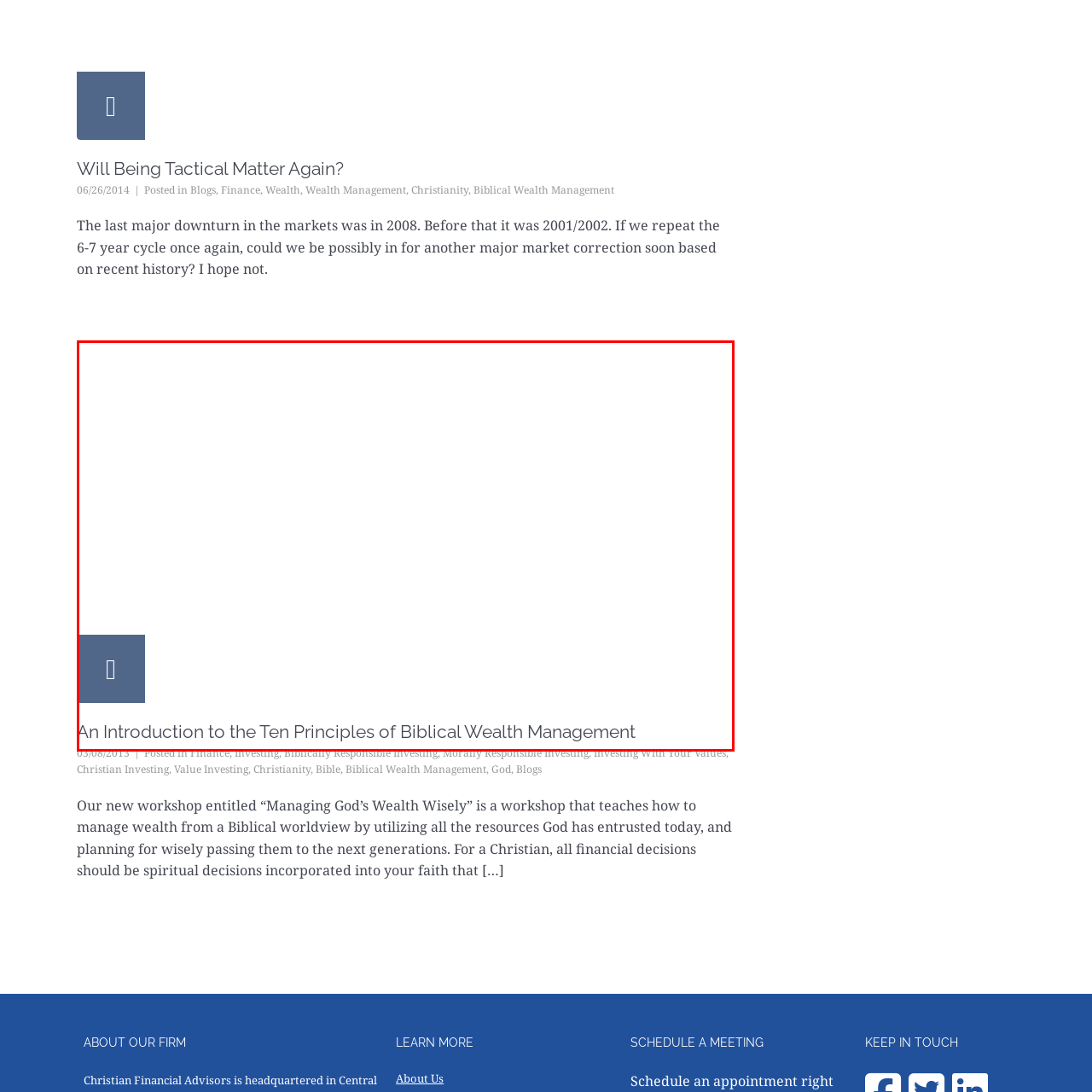Direct your attention to the image enclosed by the red boundary, What values does the content aim to align with? 
Answer concisely using a single word or phrase.

Faith-based values